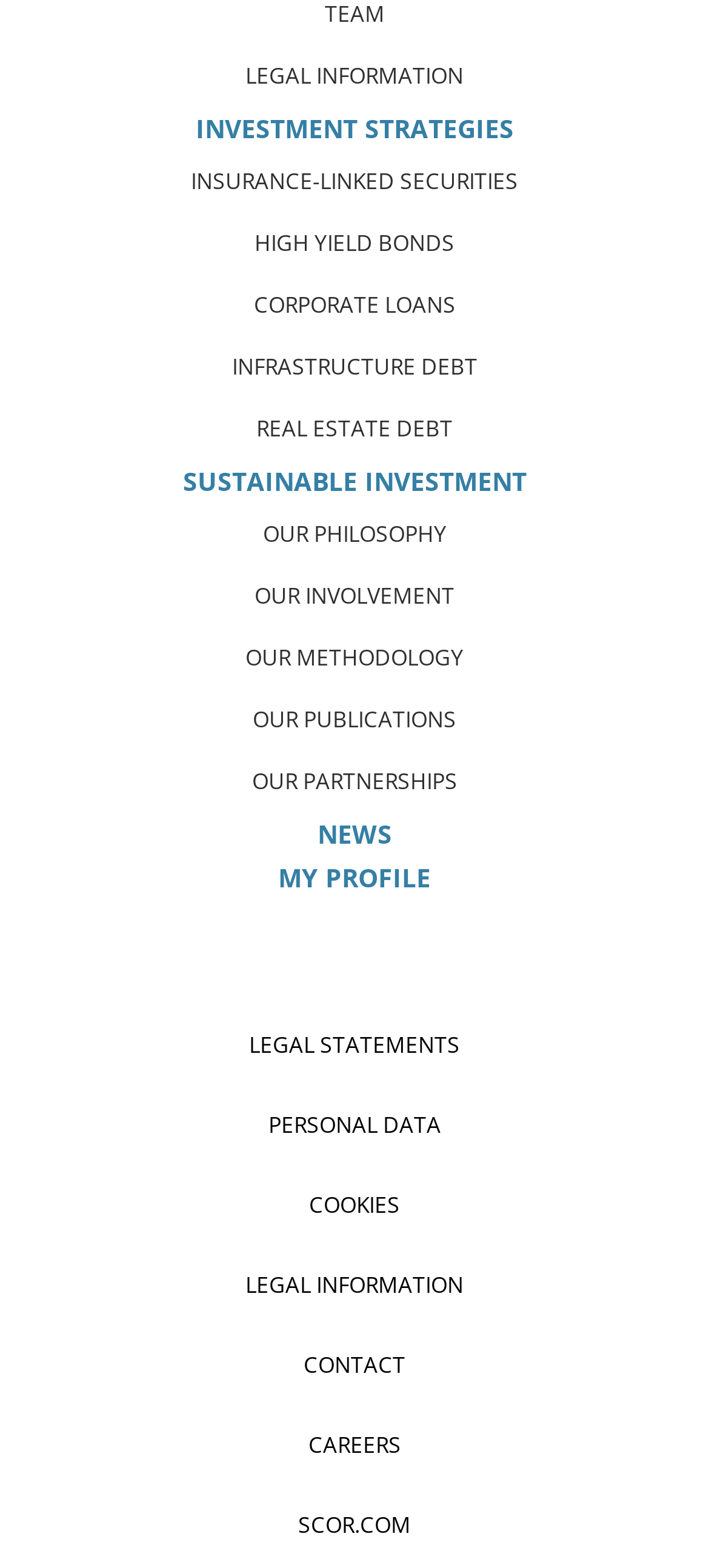Point out the bounding box coordinates of the section to click in order to follow this instruction: "Learn about sustainable investment".

[0.0, 0.294, 1.0, 0.321]